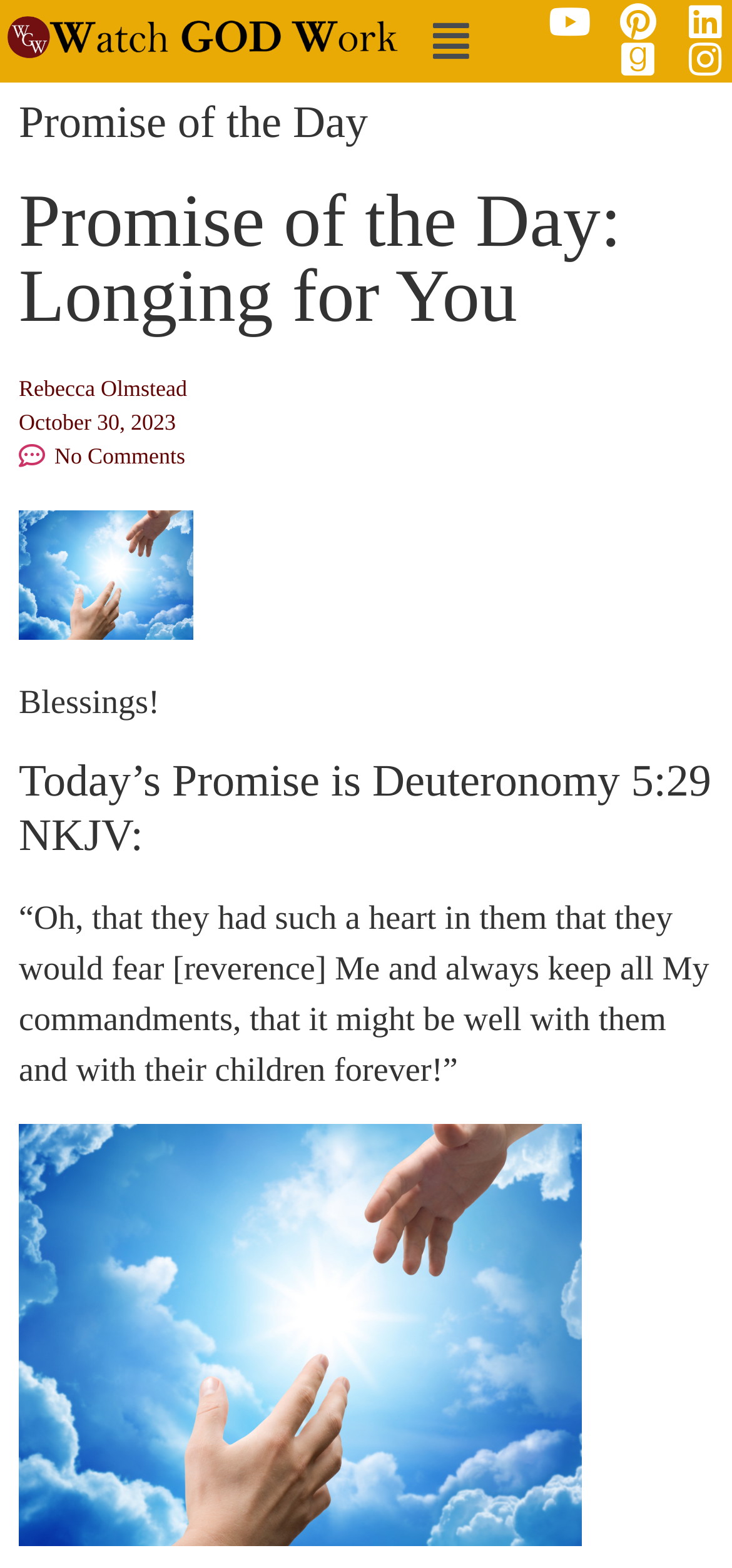Identify the bounding box coordinates of the region that should be clicked to execute the following instruction: "Read today's promise".

[0.026, 0.482, 0.974, 0.551]